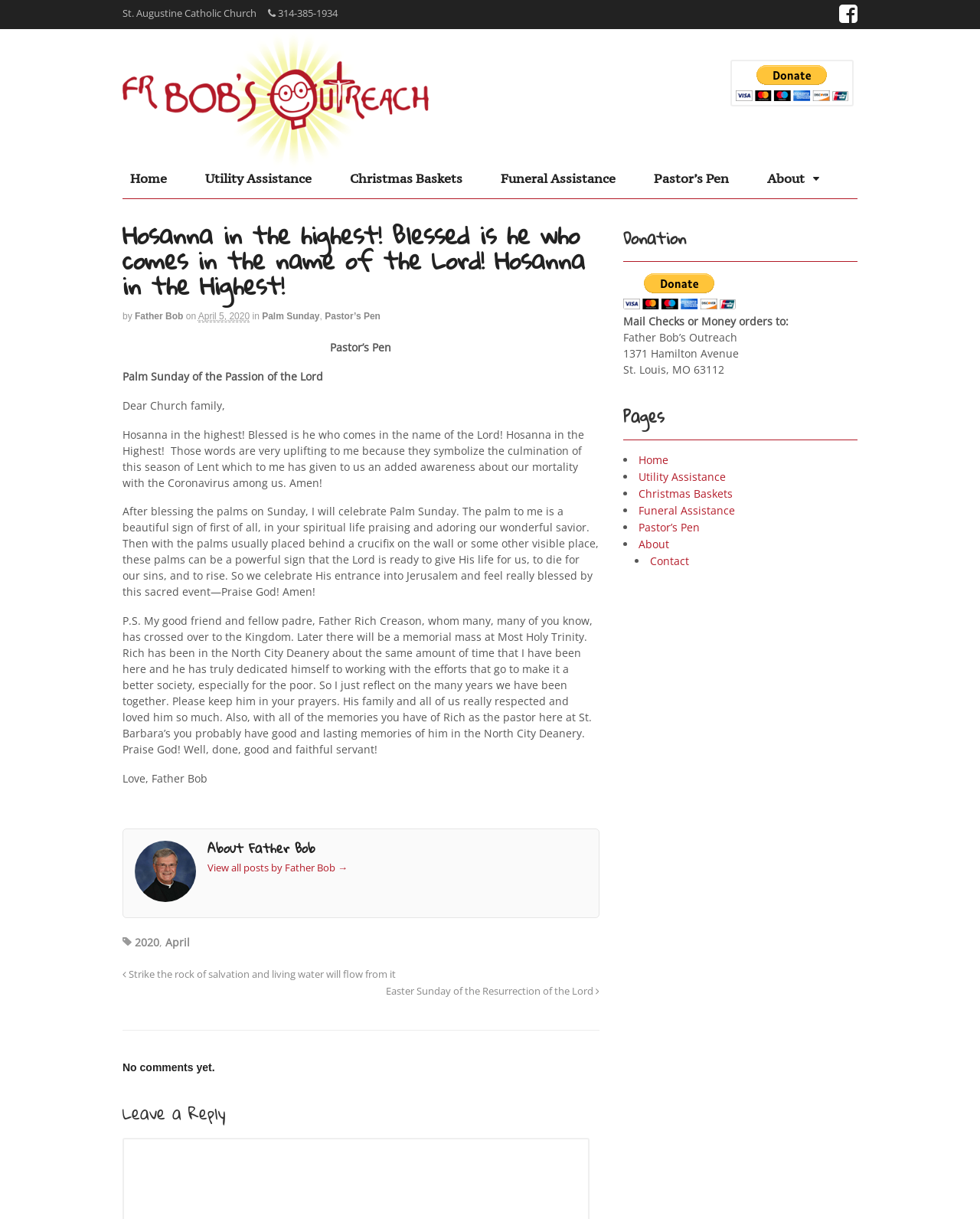Given the element description: "Home", predict the bounding box coordinates of this UI element. The coordinates must be four float numbers between 0 and 1, given as [left, top, right, bottom].

[0.651, 0.371, 0.682, 0.383]